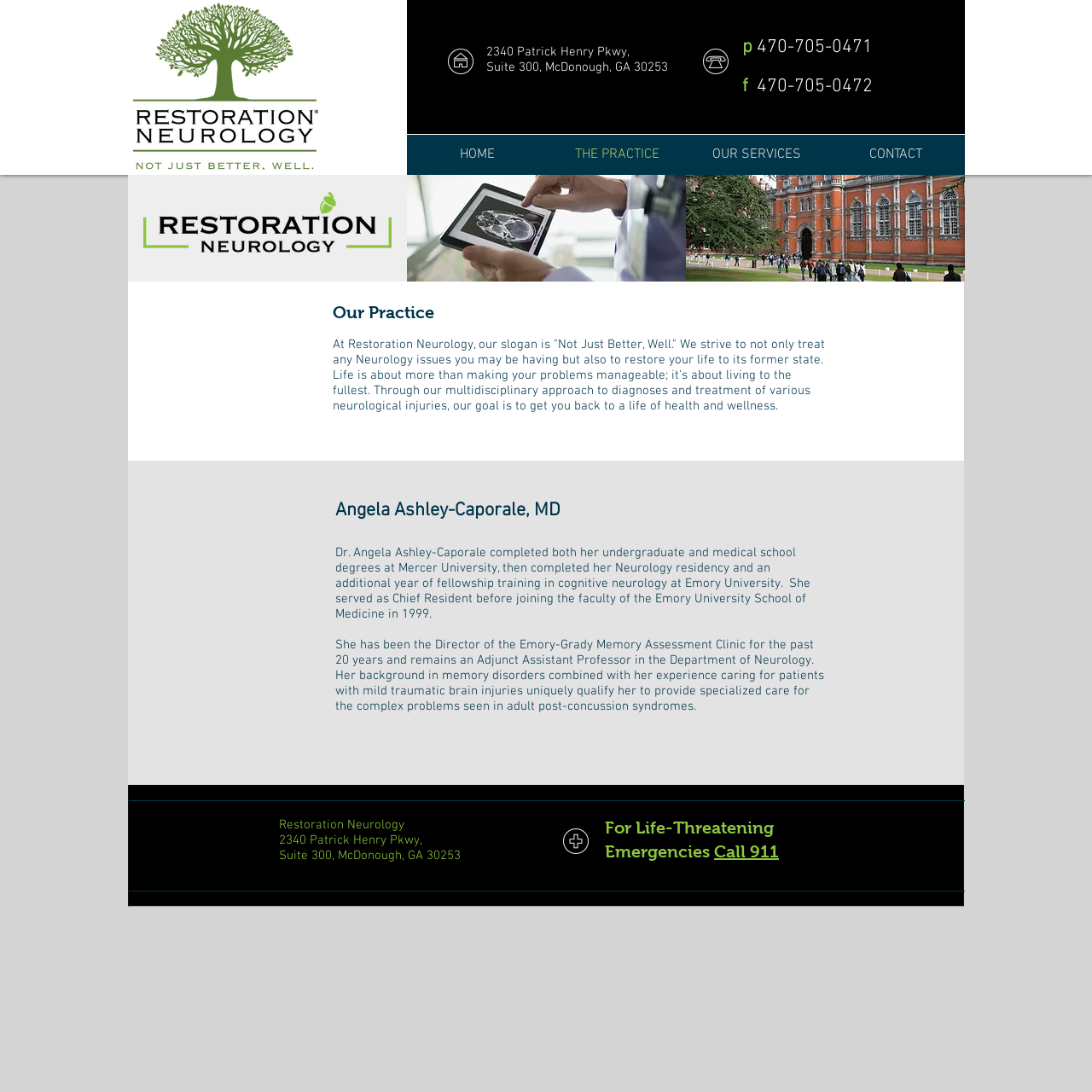Illustrate the webpage with a detailed description.

The webpage is about Restoration Neurology, a medical practice. At the top left corner, there is a logo of the practice, accompanied by the practice's address and phone numbers. Below the logo, there is a navigation menu with four links: "HOME", "THE PRACTICE", "OUR SERVICES", and "CONTACT".

On the main content area, there is a gallery of two images, one showing a doctor examining a CT scan and the other showing a college campus. Below the gallery, there is a heading "Our Practice" followed by a paragraph of text describing the practice's mission and approach to treating neurological issues.

Further down, there is a section about Dr. Angela Ashley-Caporale, the founder of the practice, including her background, education, and experience. The section includes two paragraphs of text describing her qualifications and expertise.

At the bottom of the page, there is a footer section with the practice's name, address, and a note about life-threatening emergencies, with a link to call 911.